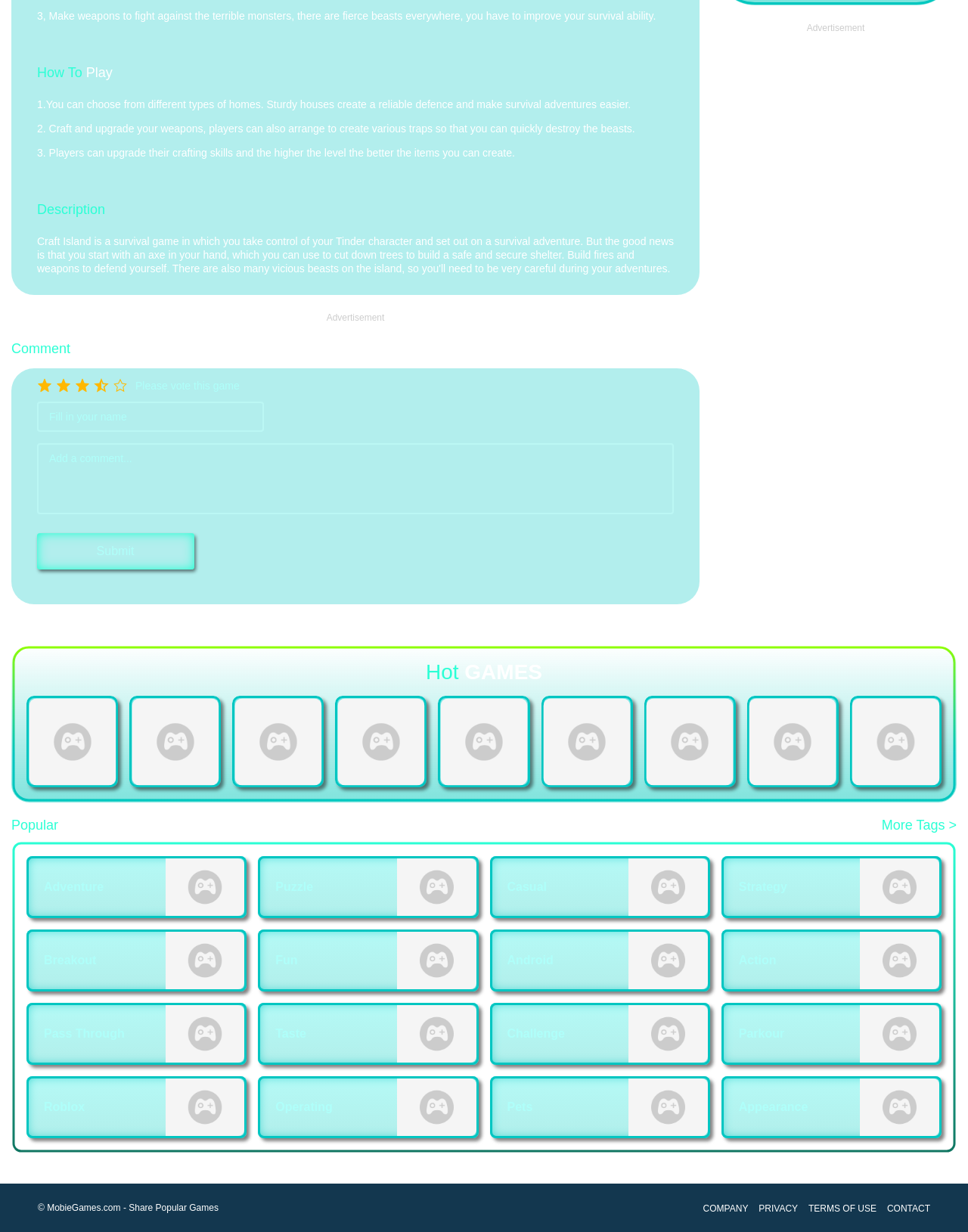How many games are listed under 'Hot GAMES'?
Based on the visual content, answer with a single word or a brief phrase.

8